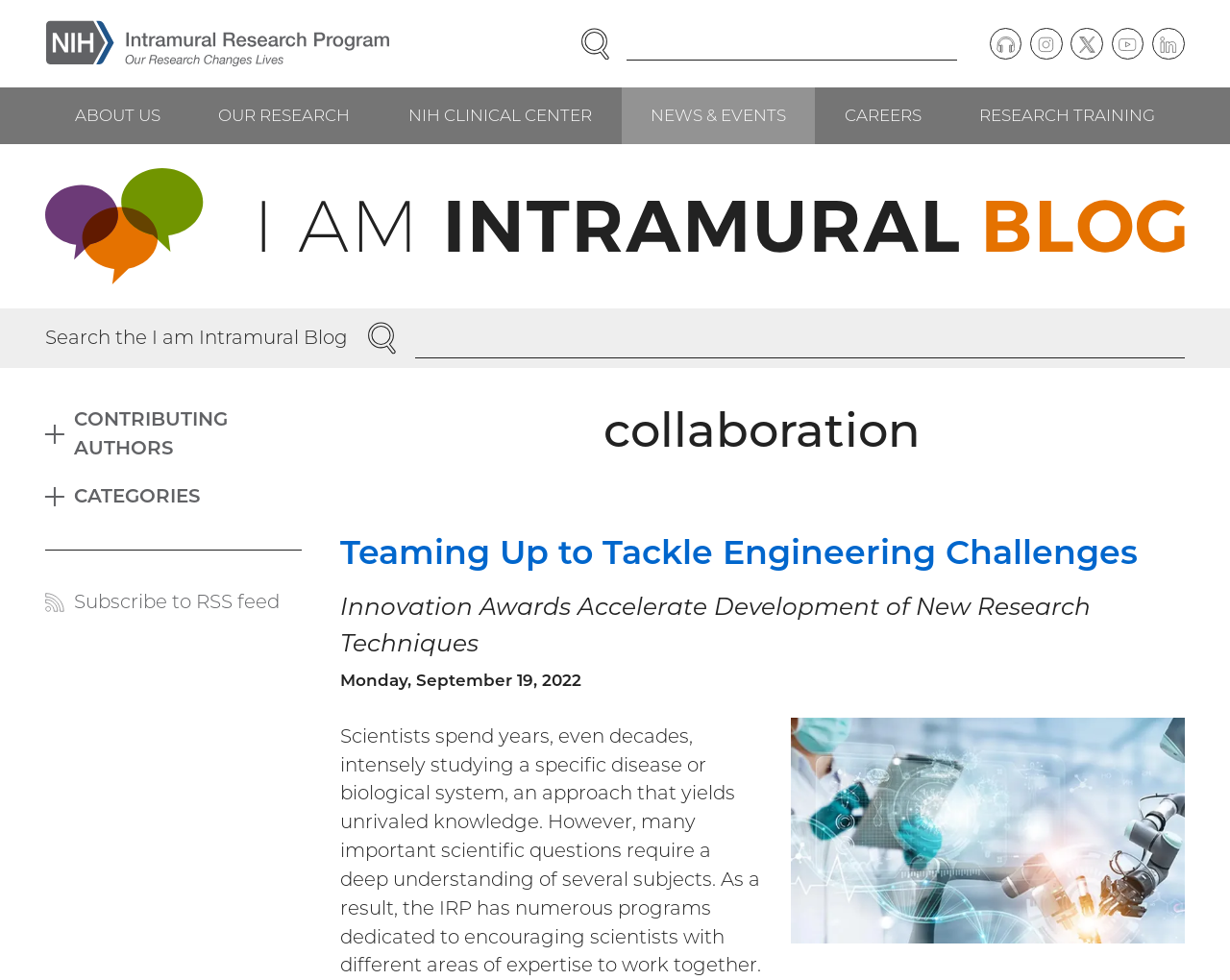Using the description "Instagram (external link)", locate and provide the bounding box of the UI element.

[0.837, 0.028, 0.864, 0.061]